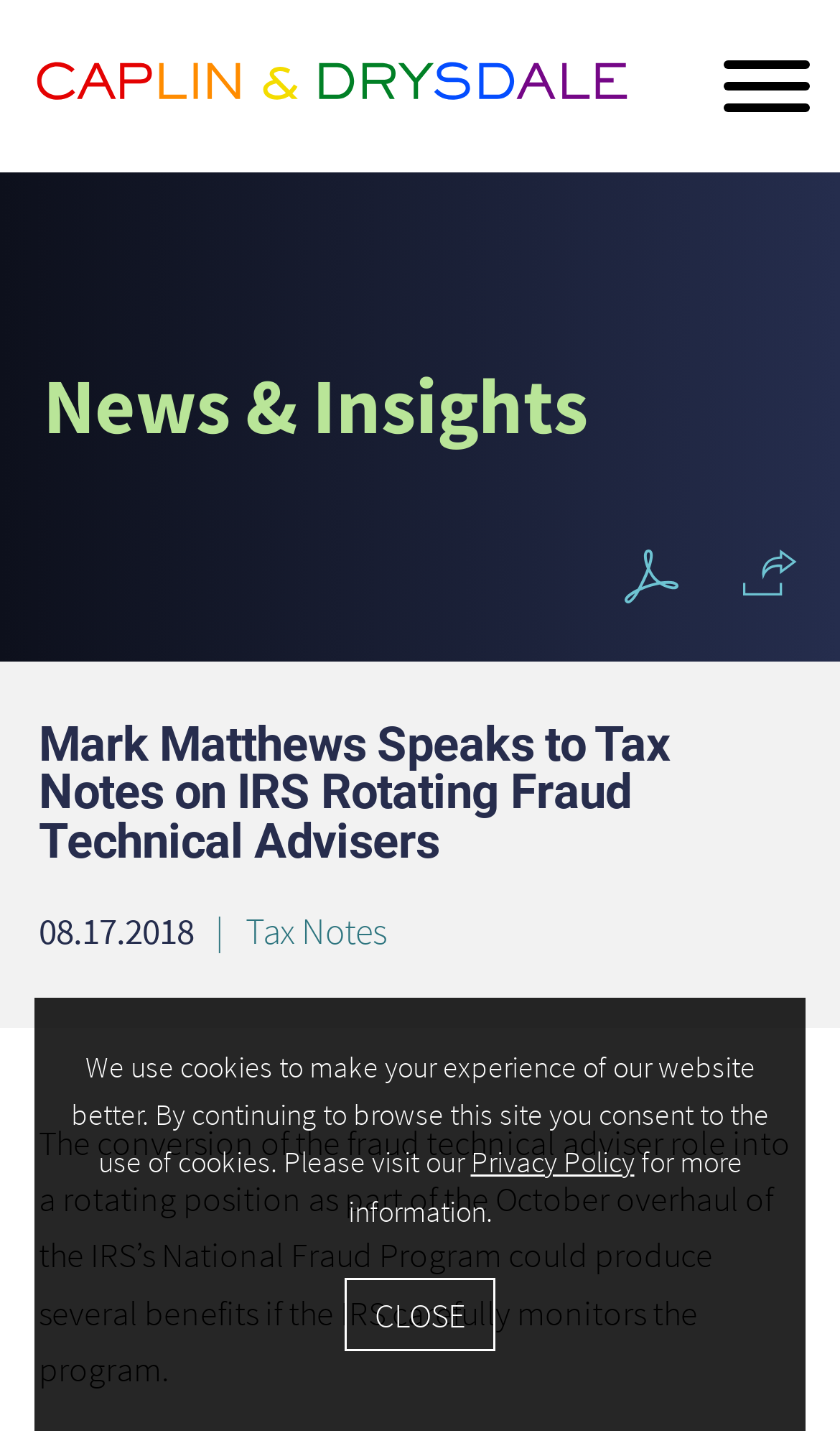What is the date of the news article?
Answer with a single word or phrase by referring to the visual content.

08.17.2018